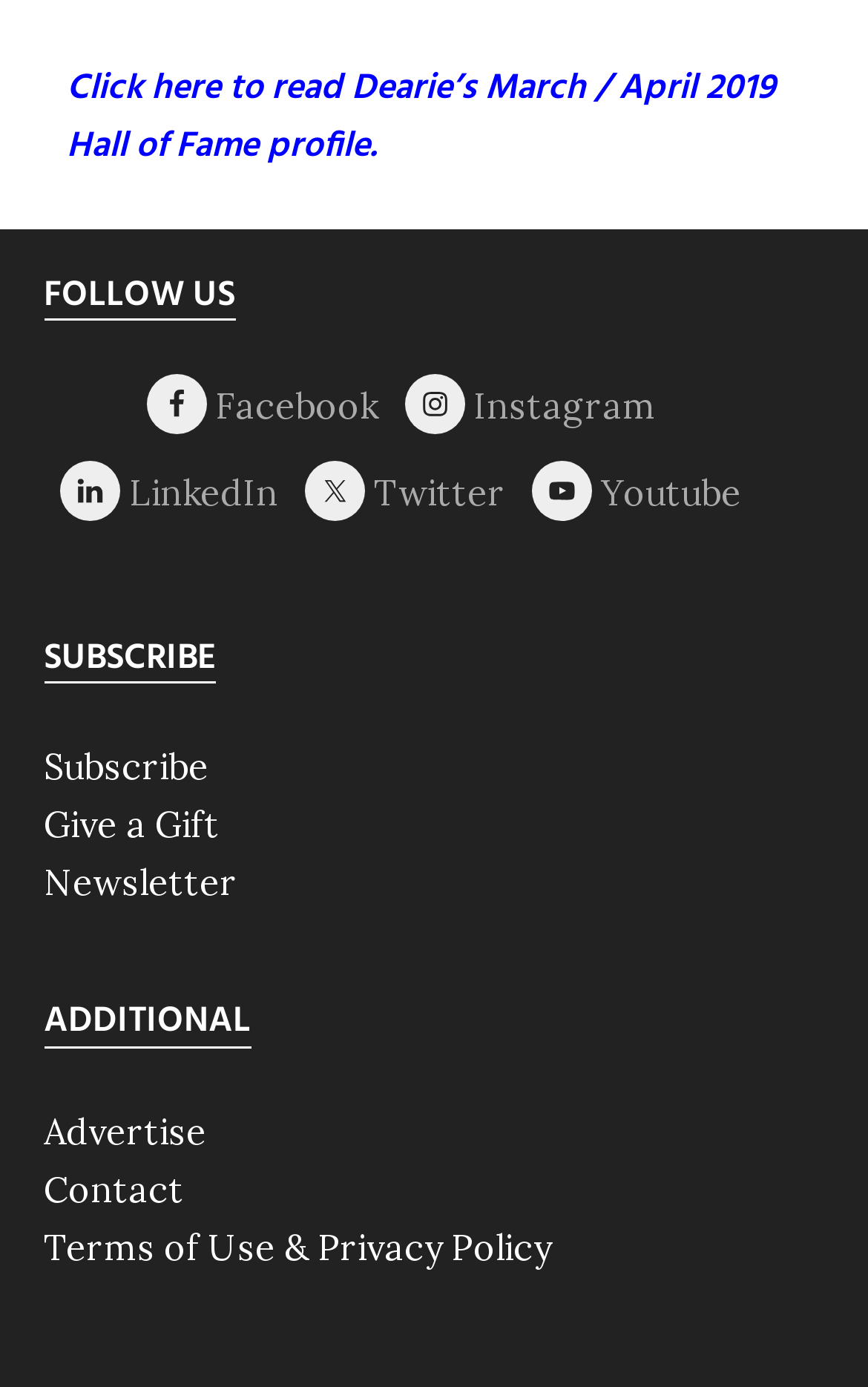Locate the bounding box coordinates of the element to click to perform the following action: 'Subscribe to the newsletter'. The coordinates should be given as four float values between 0 and 1, in the form of [left, top, right, bottom].

[0.05, 0.537, 0.24, 0.569]